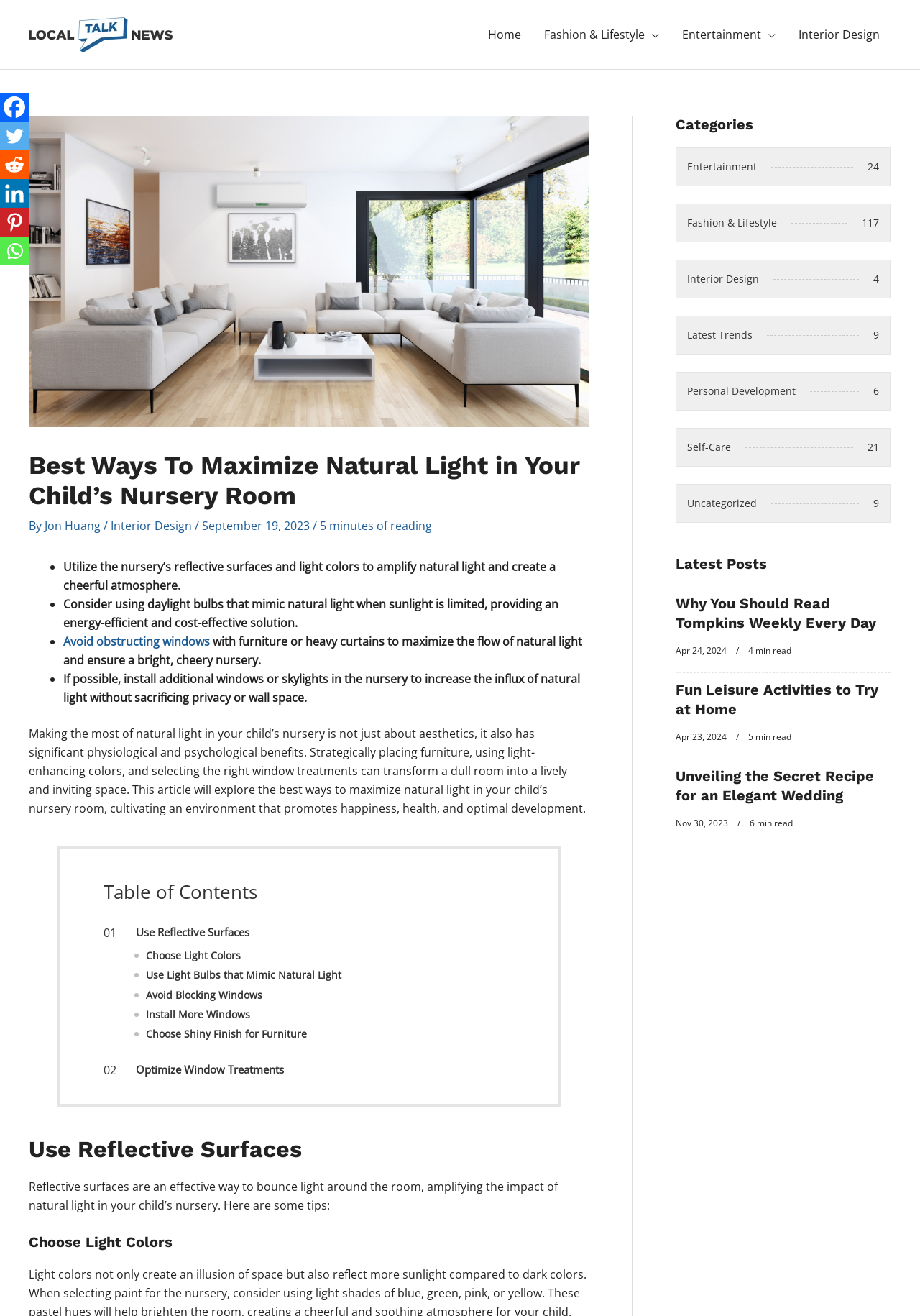Identify the bounding box coordinates of the clickable region to carry out the given instruction: "Click on the 'Home' link".

[0.518, 0.009, 0.579, 0.044]